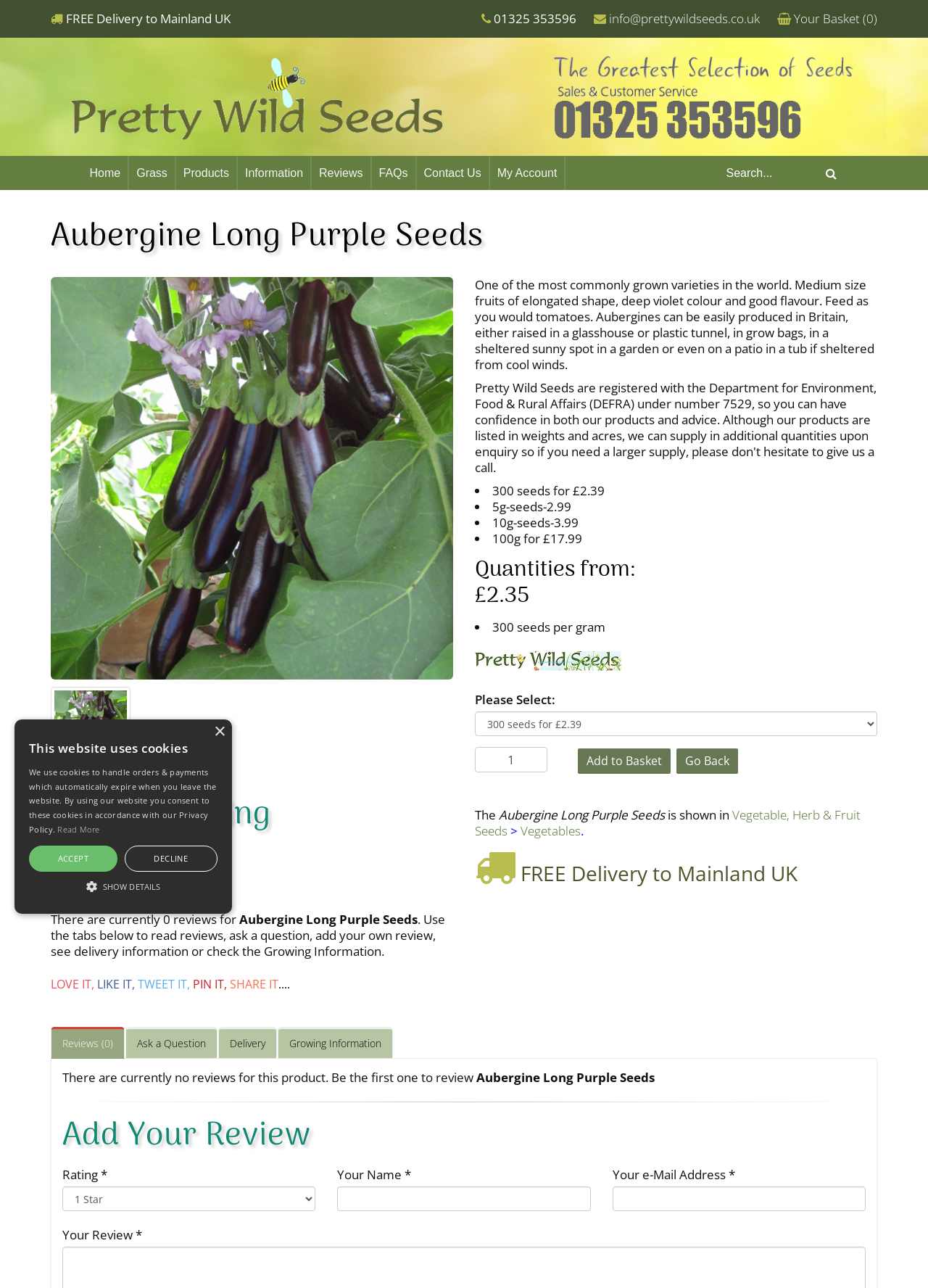What is the delivery policy for Mainland UK?
Carefully examine the image and provide a detailed answer to the question.

I found the answer by looking at the text 'FREE Delivery to Mainland UK' which is located at the top of the webpage.